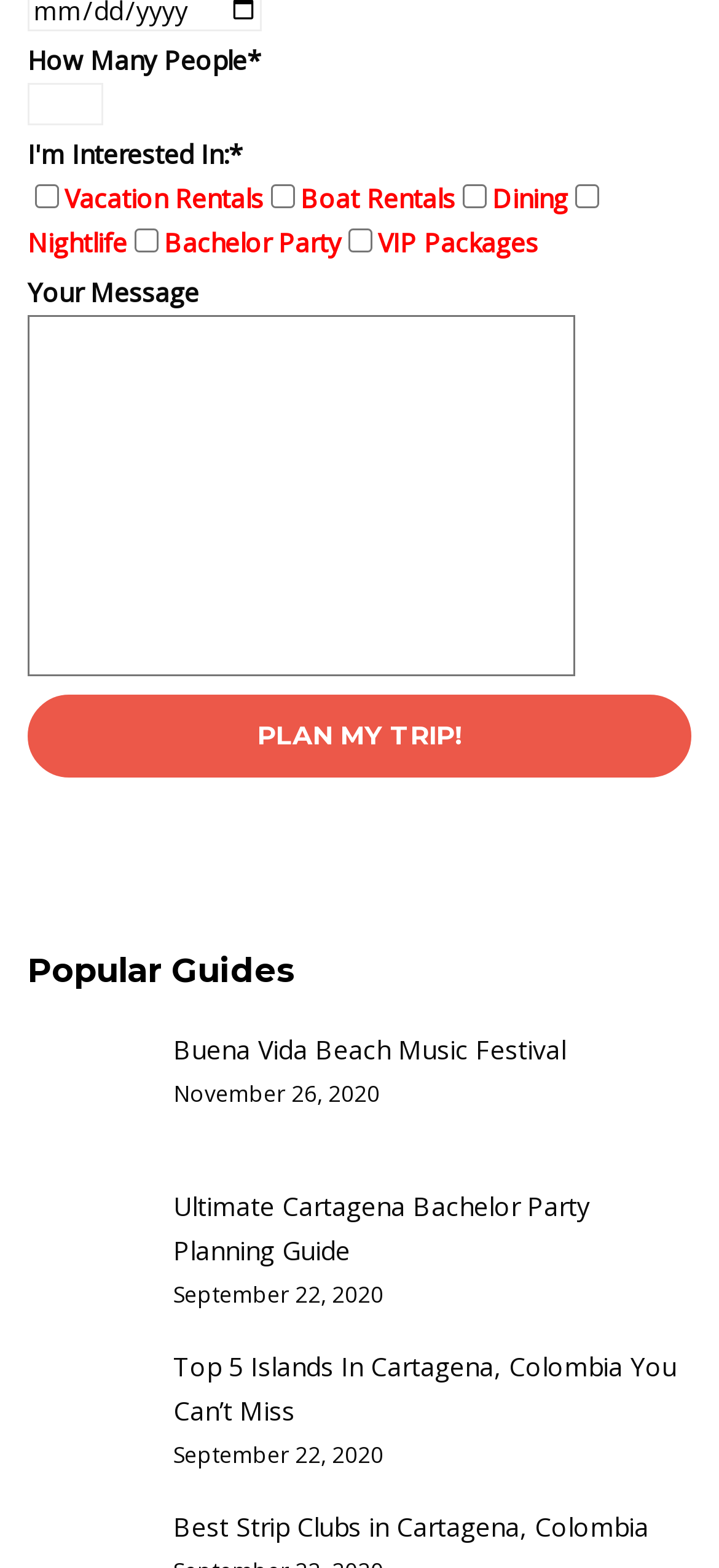Please specify the coordinates of the bounding box for the element that should be clicked to carry out this instruction: "Select Vacation Rentals". The coordinates must be four float numbers between 0 and 1, formatted as [left, top, right, bottom].

[0.049, 0.117, 0.082, 0.133]